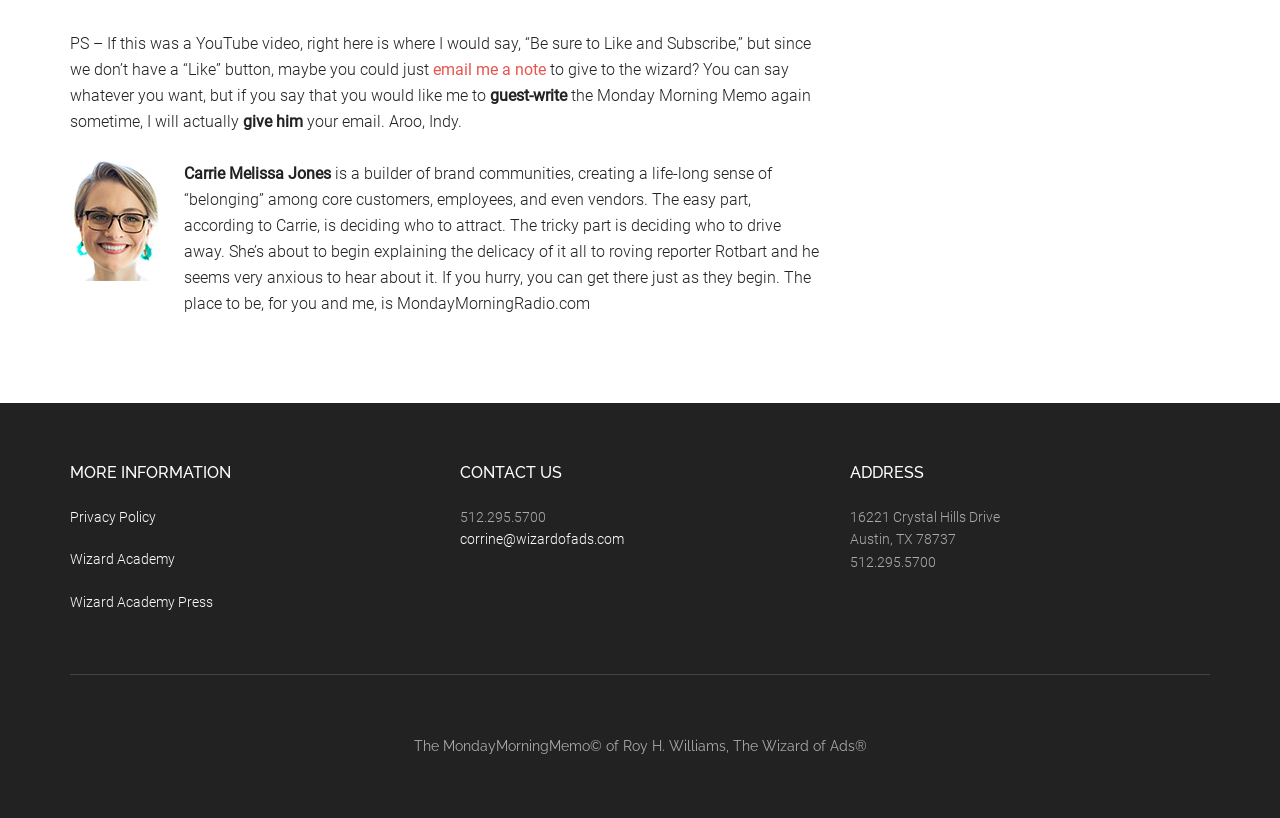What is the author's name?
From the screenshot, supply a one-word or short-phrase answer.

Carrie Melissa Jones